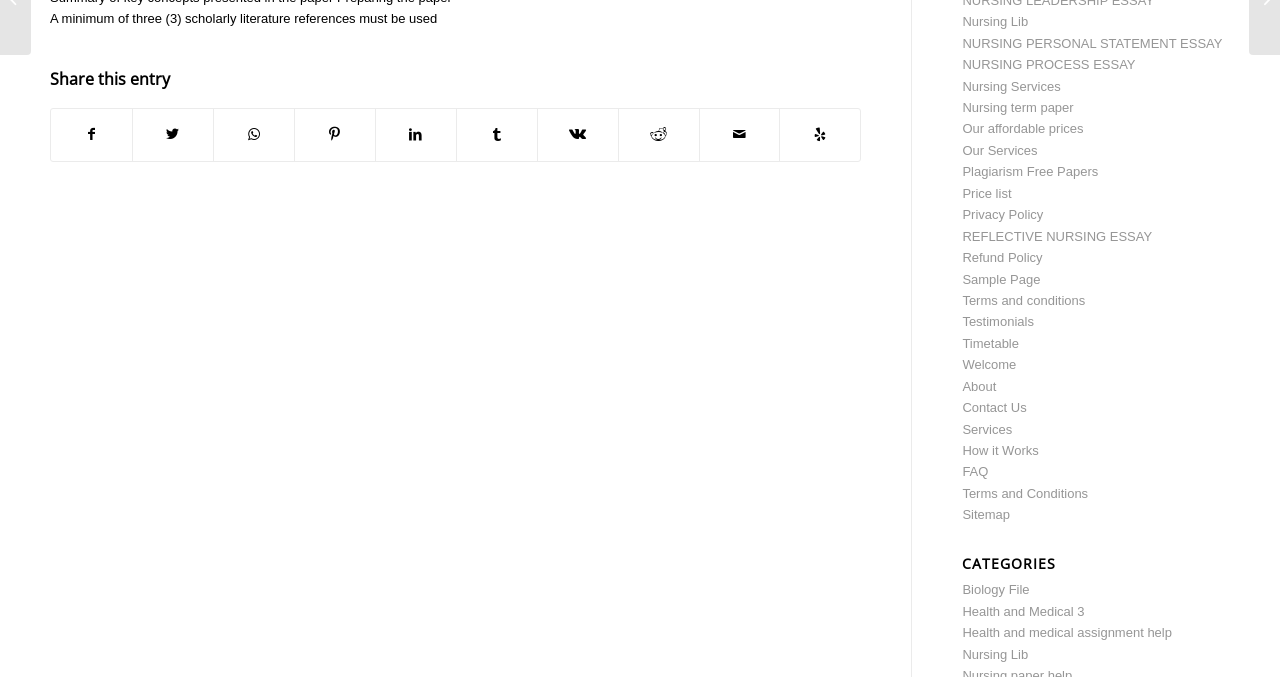Show the bounding box coordinates for the HTML element described as: "Health and medical assignment help".

[0.752, 0.924, 0.916, 0.946]